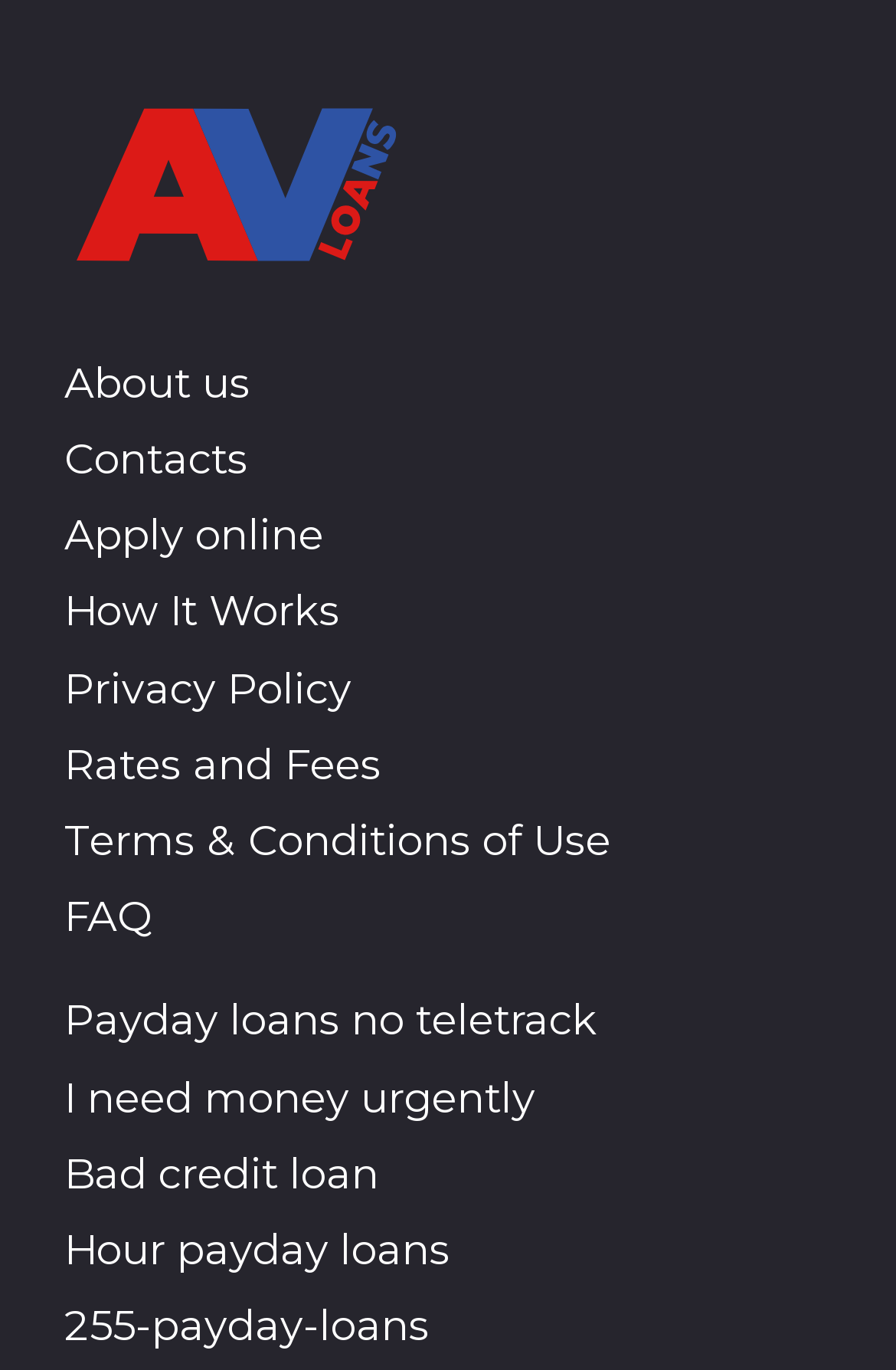Could you find the bounding box coordinates of the clickable area to complete this instruction: "Learn about the company"?

[0.072, 0.262, 0.279, 0.298]